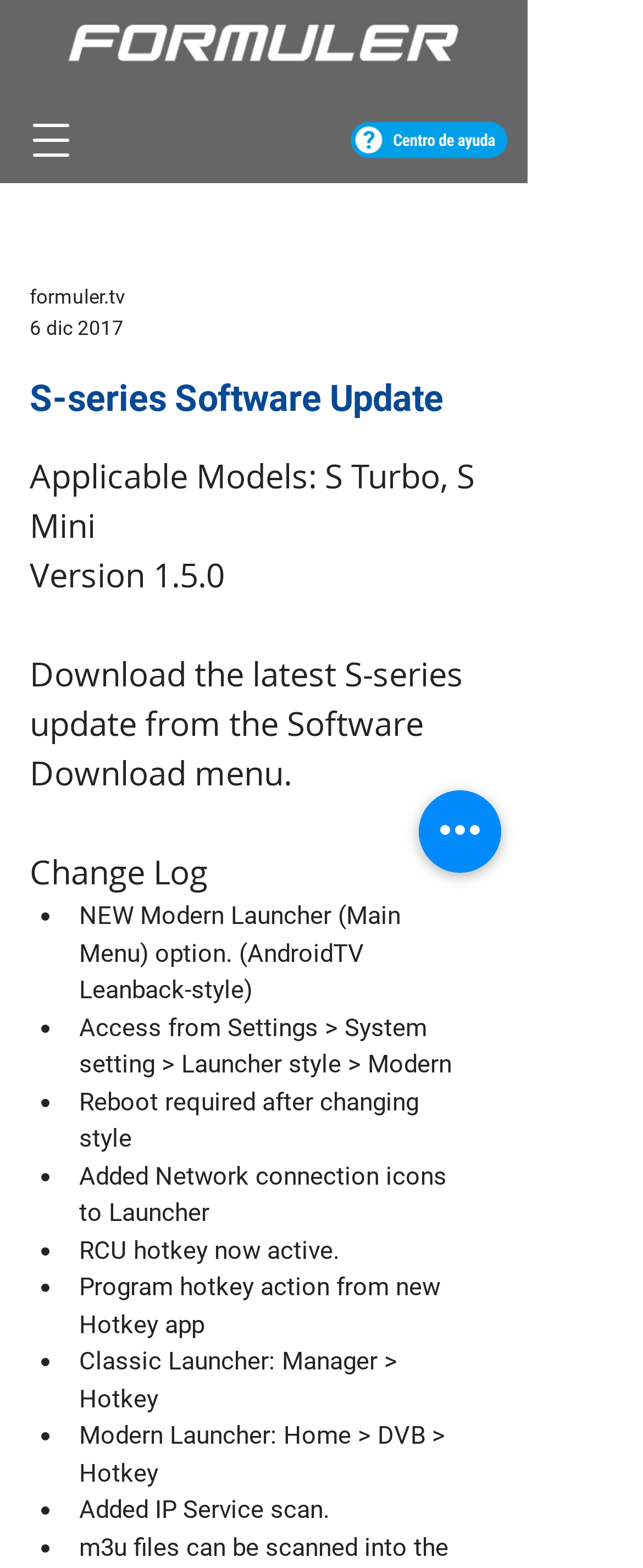Provide a brief response to the question below using a single word or phrase: 
What is the software update version?

1.5.0